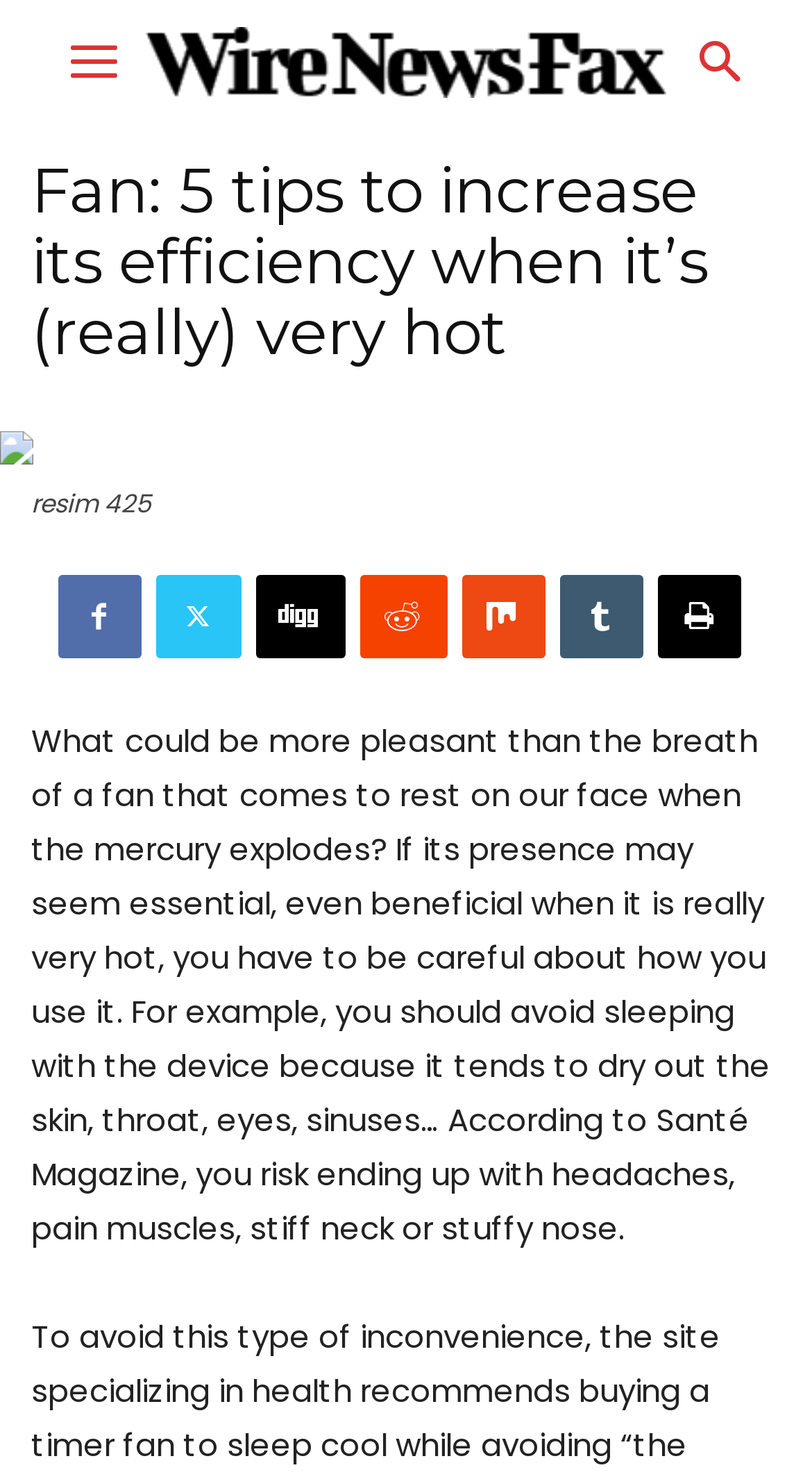Provide a one-word or short-phrase answer to the question:
What is the topic of the article?

Fan efficiency